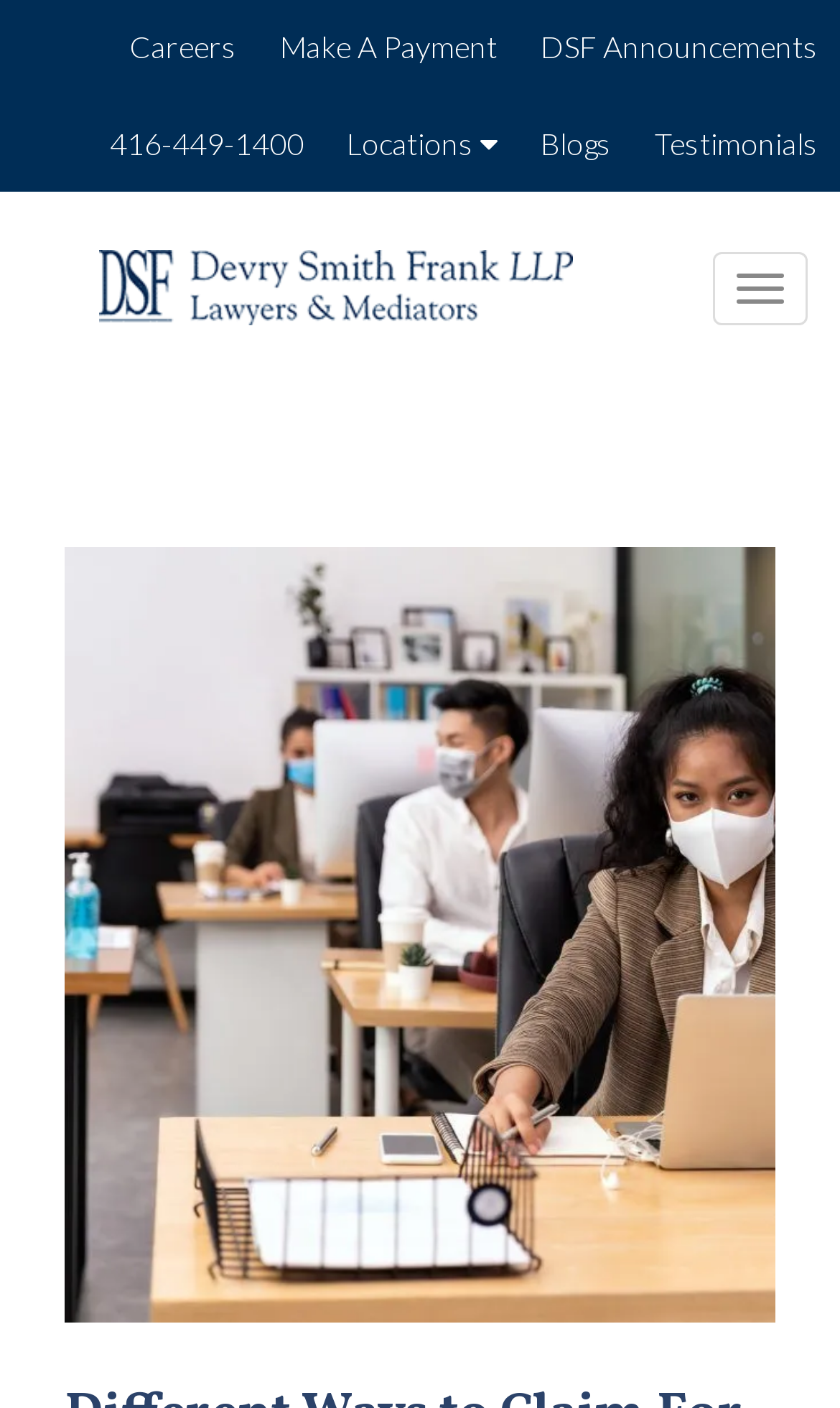Please specify the bounding box coordinates of the clickable section necessary to execute the following command: "Search".

None